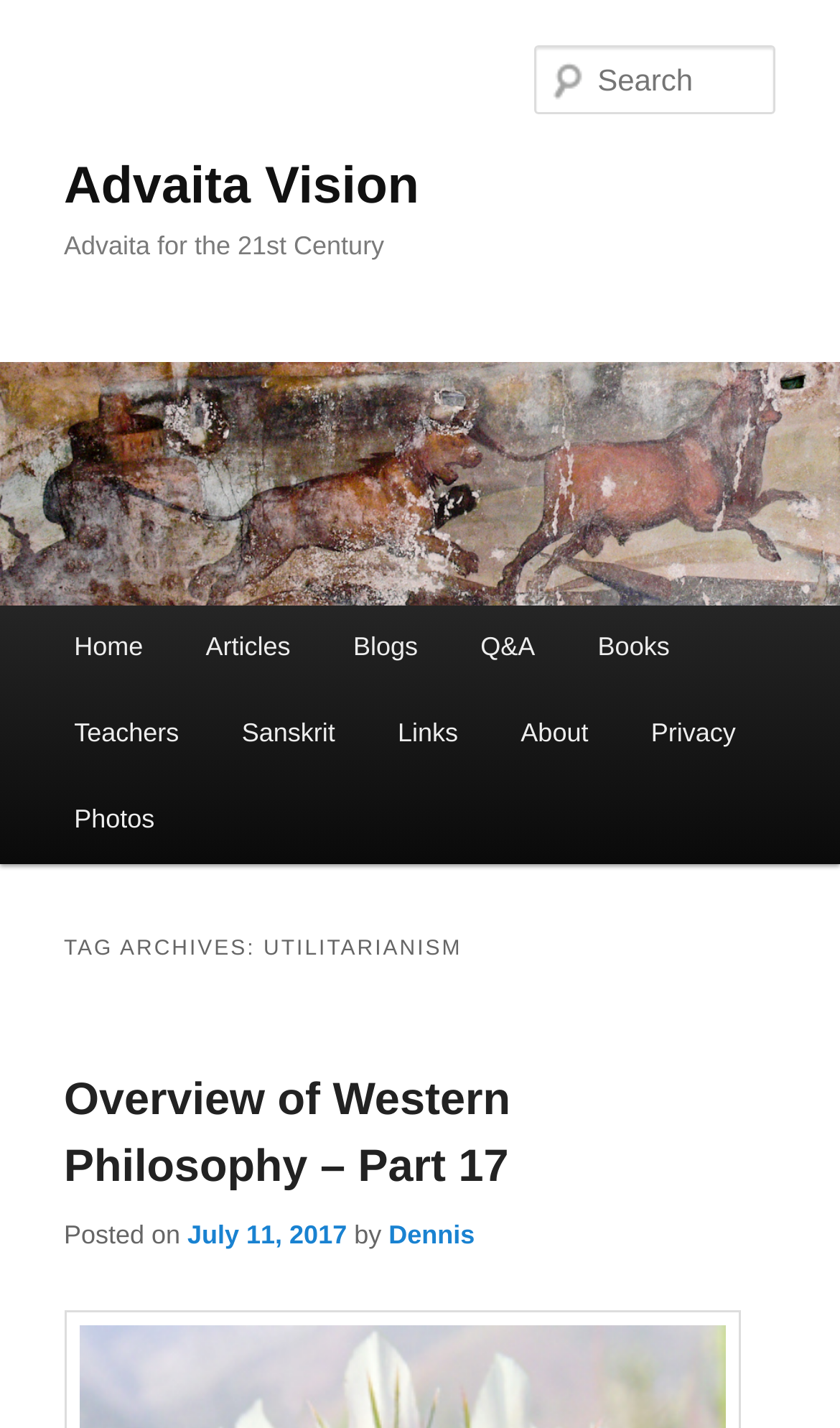Extract the bounding box coordinates for the UI element described as: "Advaita Vision".

[0.076, 0.11, 0.499, 0.151]